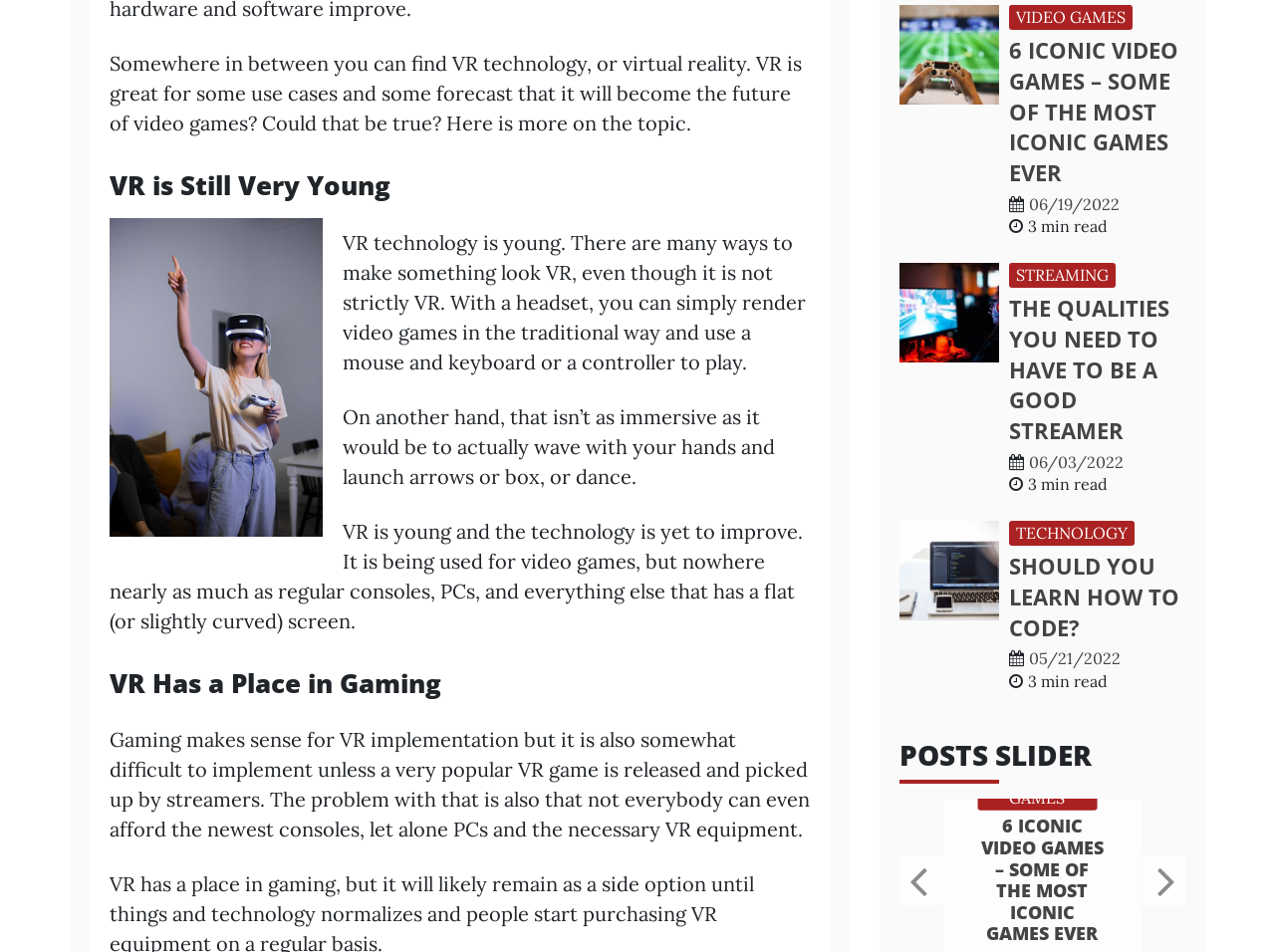Locate the bounding box coordinates of the area where you should click to accomplish the instruction: "Go to the 'STREAMING' page".

[0.791, 0.276, 0.875, 0.302]